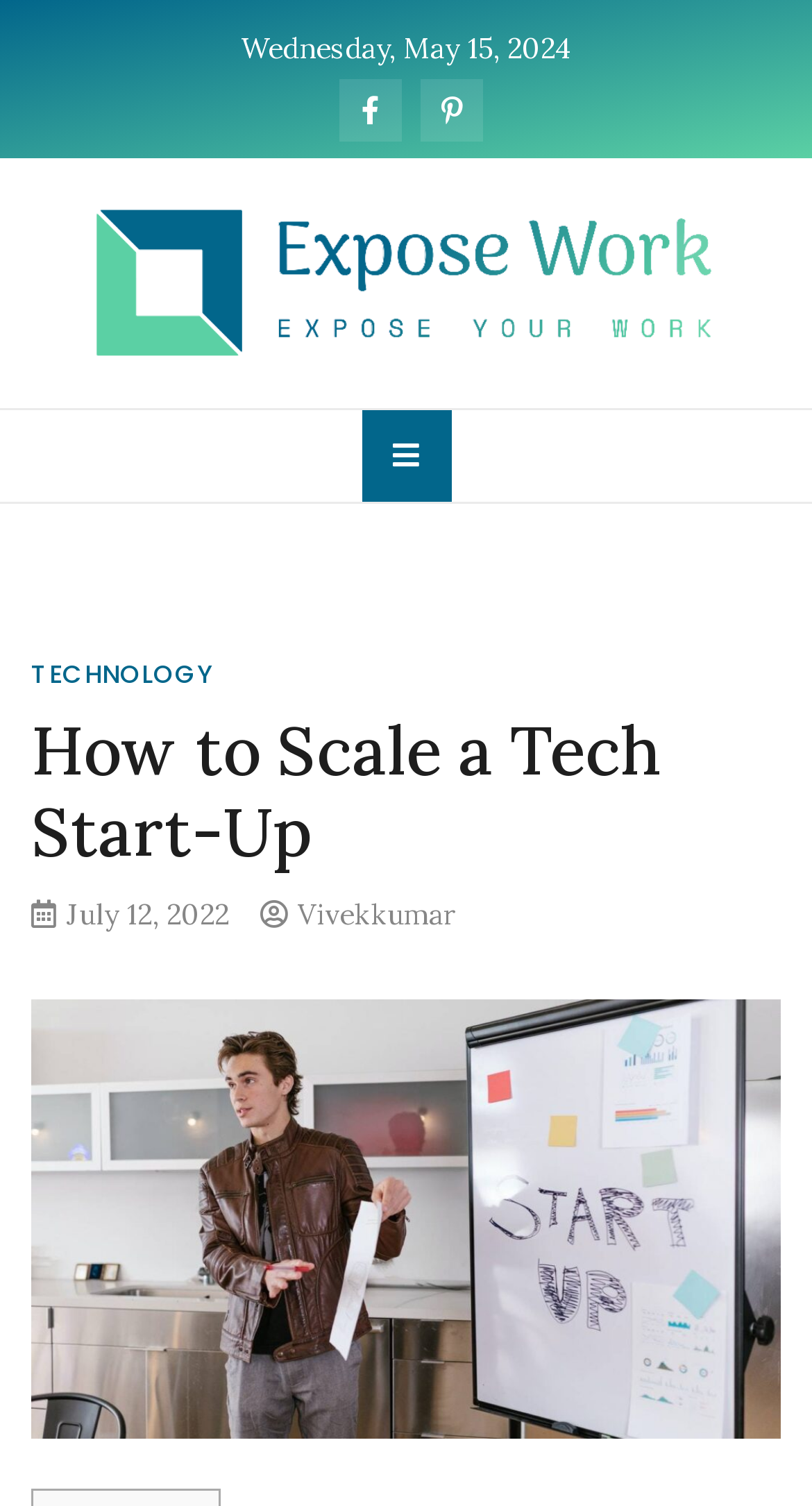How many social media links are there?
Please provide a comprehensive answer to the question based on the webpage screenshot.

I found the social media links by looking at the links '' and '' which are located near the top of the page.